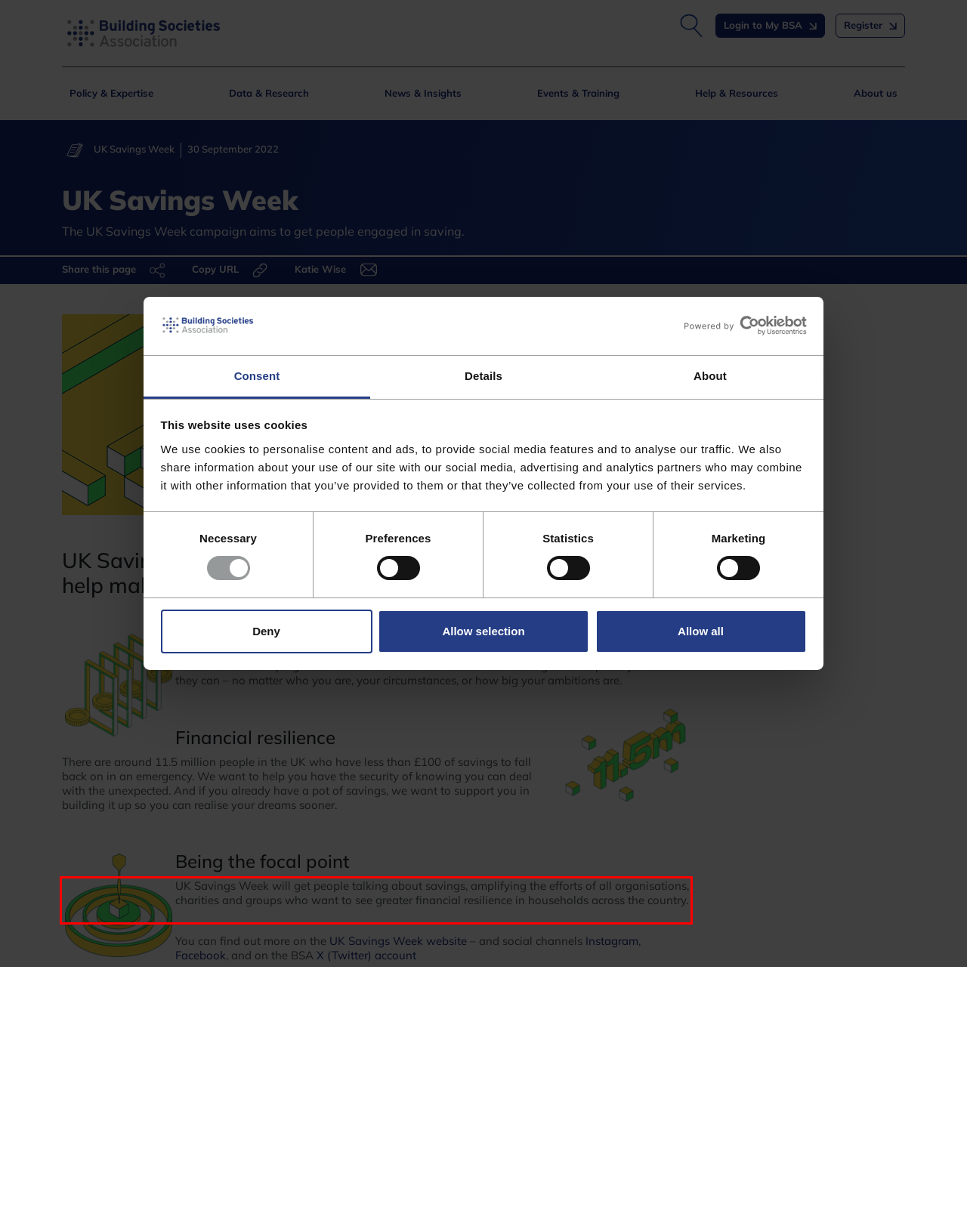Please examine the screenshot of the webpage and read the text present within the red rectangle bounding box.

UK Savings Week will get people talking about savings, amplifying the efforts of all organisations, charities and groups who want to see greater financial resilience in households across the country.